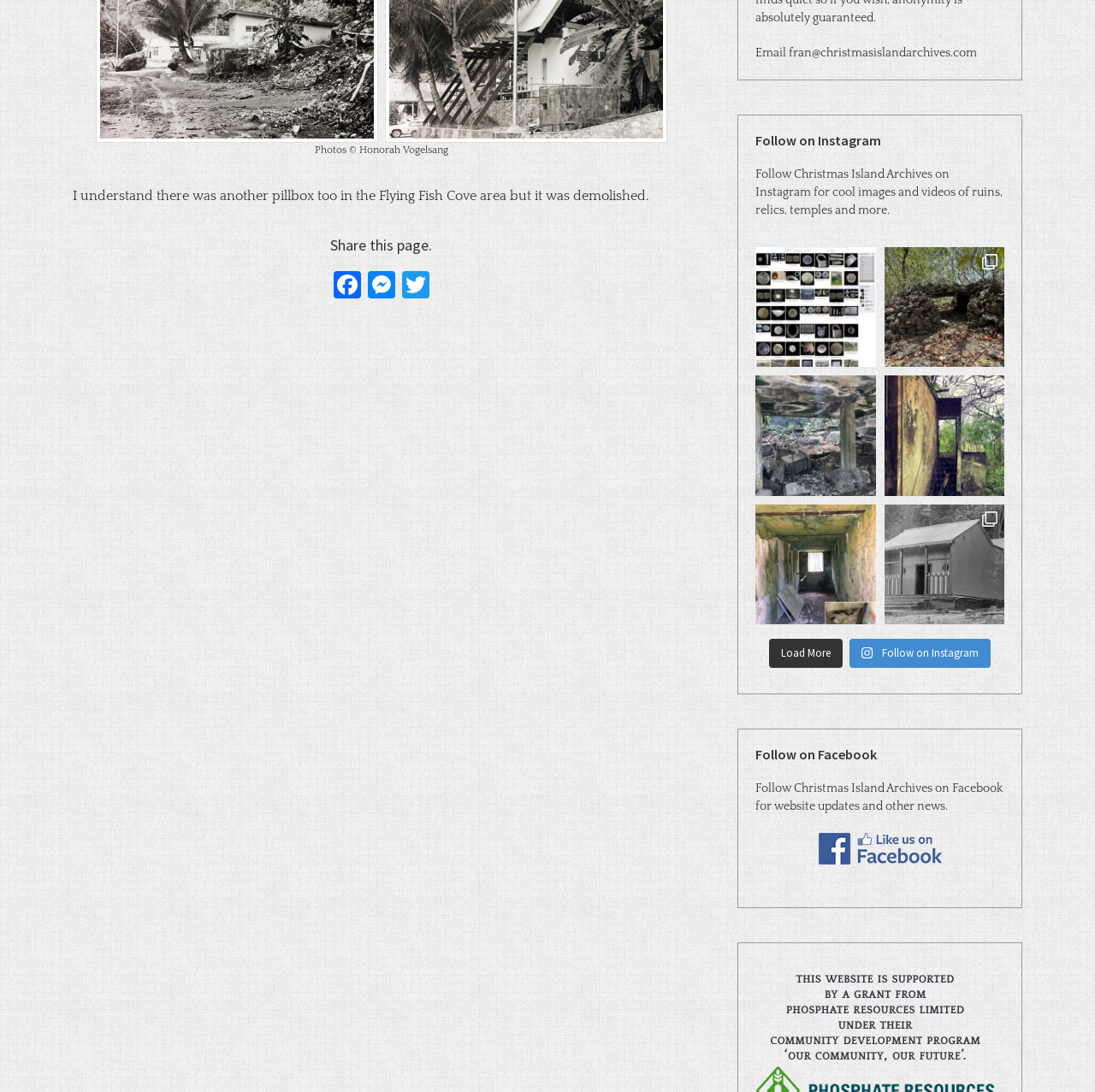Give a concise answer of one word or phrase to the question: 
How many images are on the webpage?

5